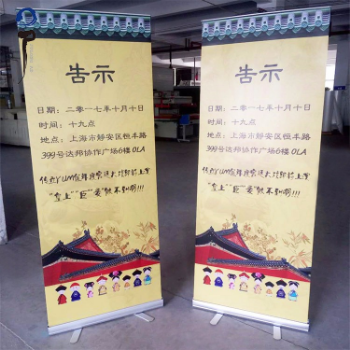On which day of the month is the event scheduled?
Answer with a single word or short phrase according to what you see in the image.

19th